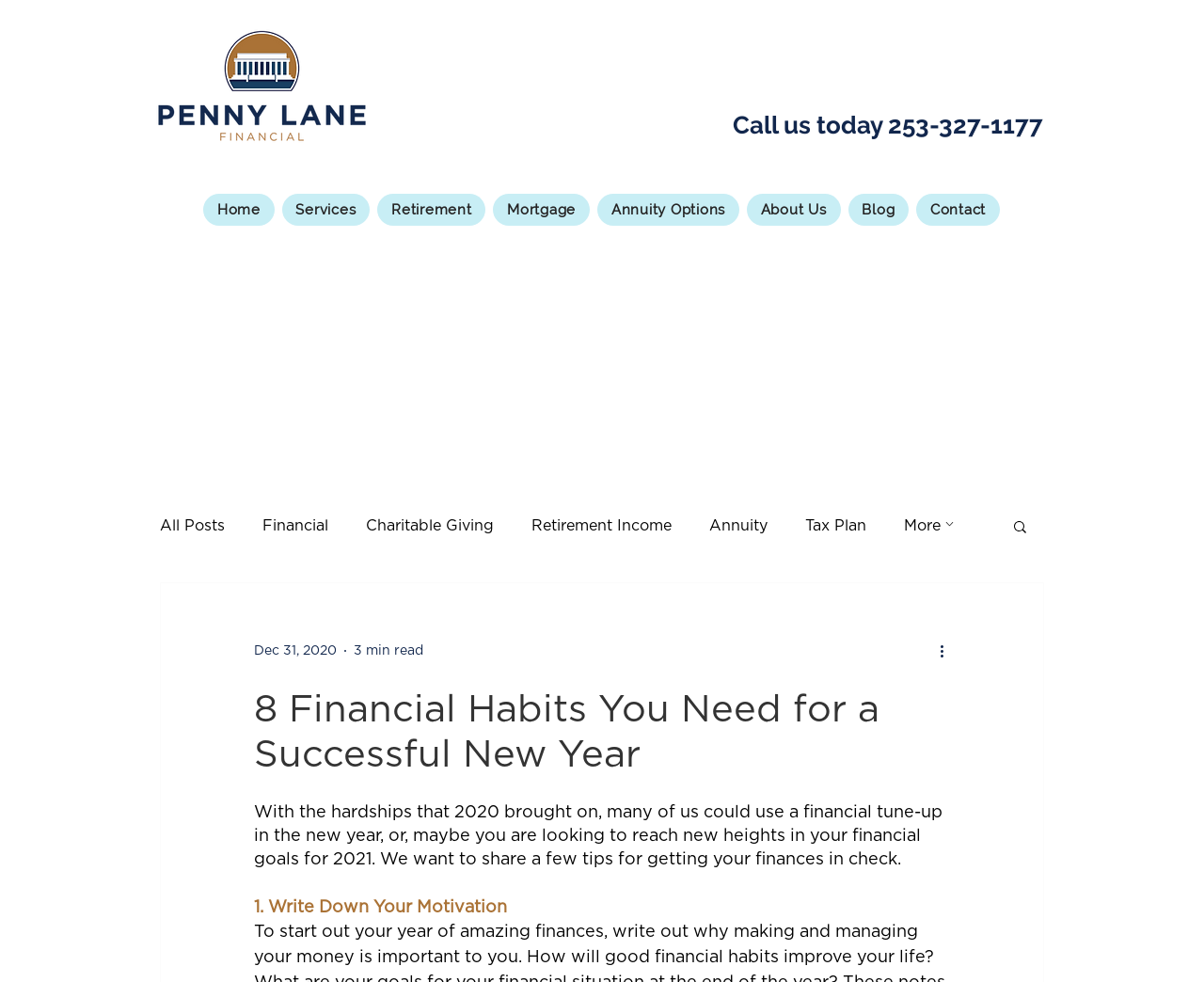Use a single word or phrase to answer the question: What is the topic of the blog post?

Financial Habits